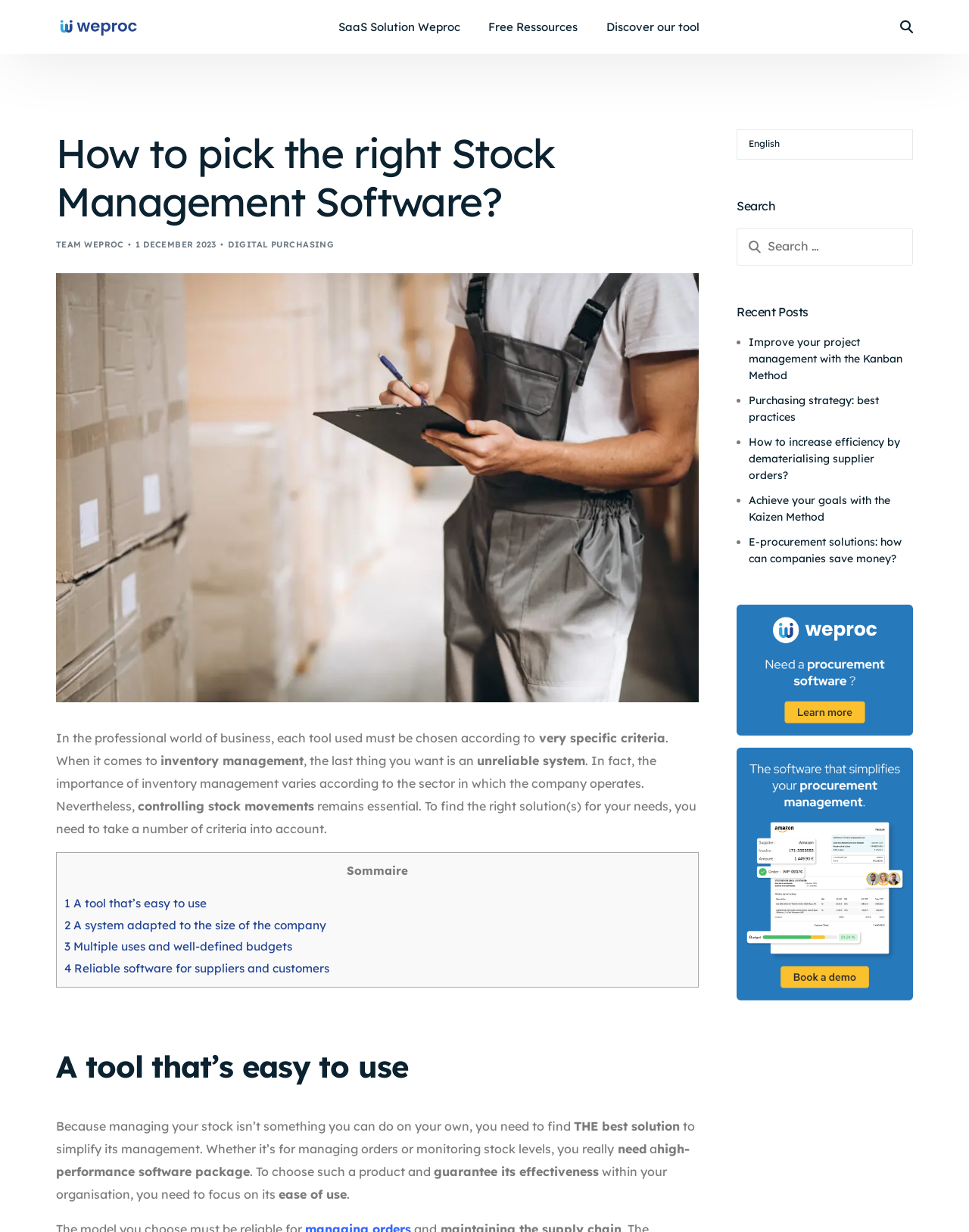Present a detailed account of what is displayed on the webpage.

This webpage is about choosing the right inventory management software for a business. At the top, there is a header section with links to "Le Blog de Weproc", "SaaS Solution Weproc", "Free Ressources", and "Discover our tool". Below this, there is a search bar and a toggle button to open or close the search function.

The main content of the page is divided into sections. The first section has a heading "How to pick the right Stock Management Software?" and an image related to inventory management. Below this, there is a paragraph of text discussing the importance of choosing the right inventory management software for a business.

The next section has a heading "A tool that’s easy to use" and discusses the need for a high-performance software package to simplify inventory management. This section also mentions the importance of ease of use when choosing such a product.

Further down the page, there is a table of contents with links to different sections, including "1 A tool that’s easy to use", "2 A system adapted to the size of the company", "3 Multiple uses and well-defined budgets", and "4 Reliable software for suppliers and customers".

On the right-hand side of the page, there are several sections, including a language selection dropdown, a search bar, a "Recent Posts" section with links to various articles, and two promotional images, one for "learn more about weproc" and another for "book a demo".